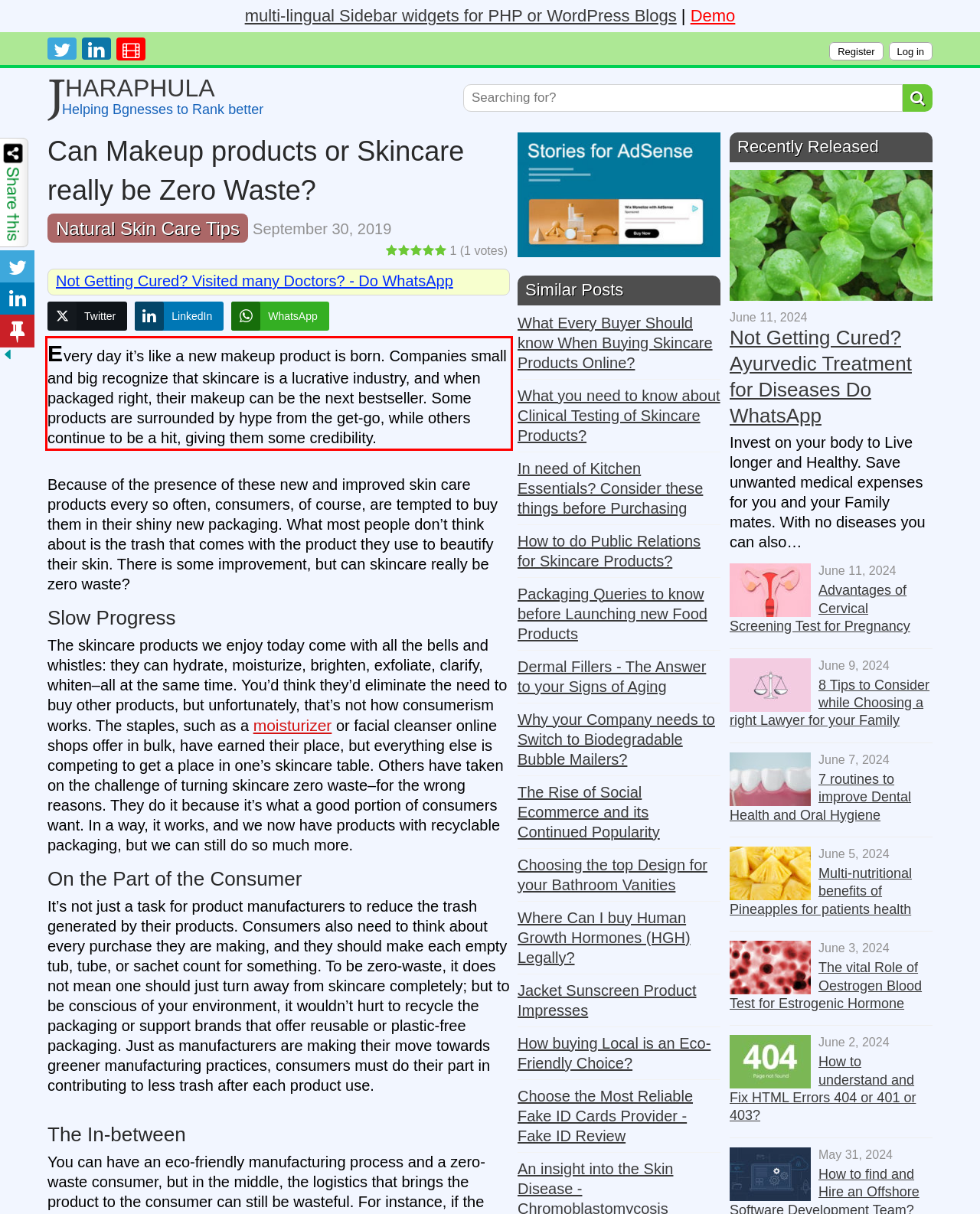Please extract the text content from the UI element enclosed by the red rectangle in the screenshot.

Every day it’s like a new makeup product is born. Companies small and big recognize that skincare is a lucrative industry, and when packaged right, their makeup can be the next bestseller. Some products are surrounded by hype from the get-go, while others continue to be a hit, giving them some credibility.